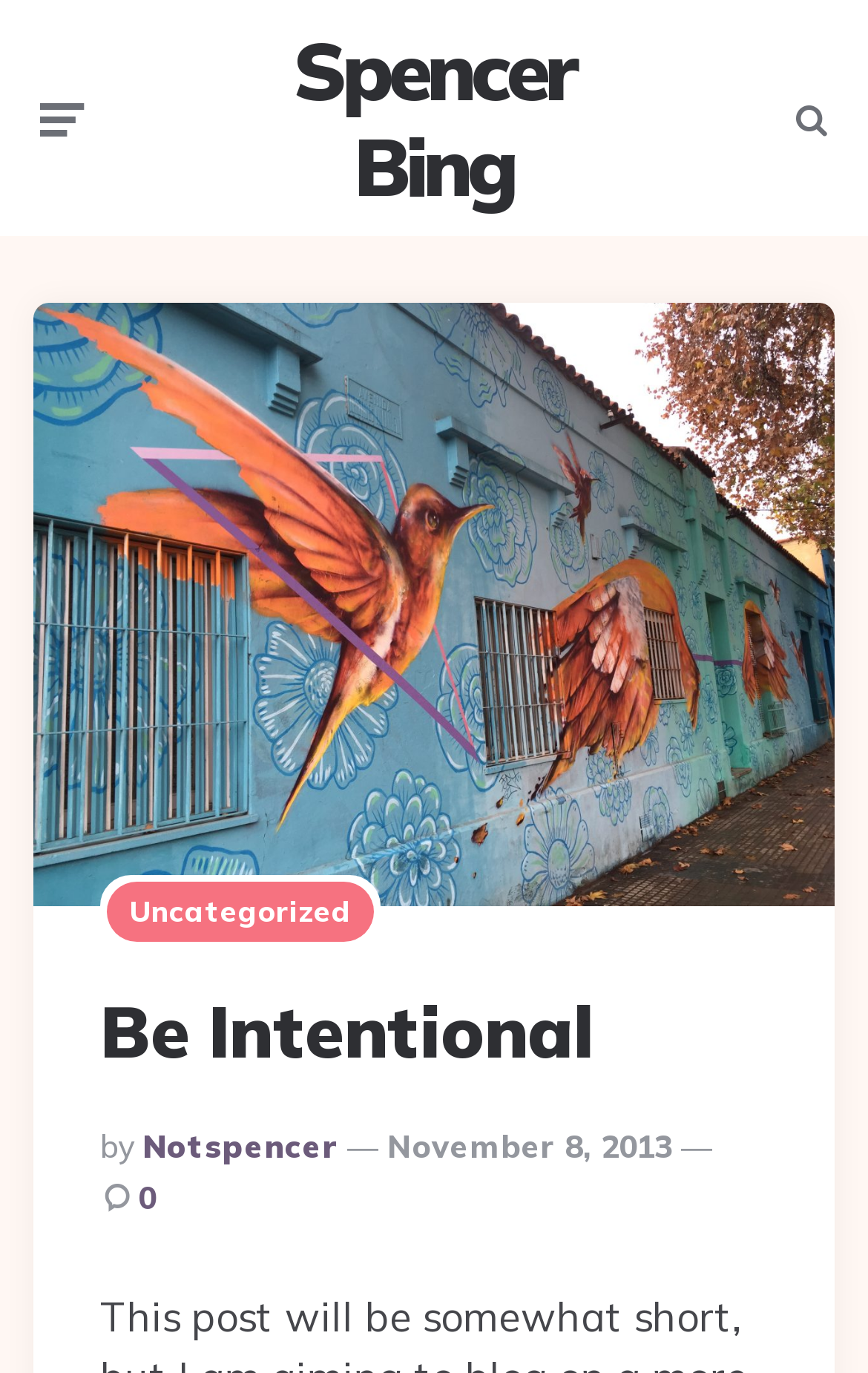What is the title of the article?
Based on the visual information, provide a detailed and comprehensive answer.

I found the title by looking at the heading element which contains the text 'Be Intentional'.